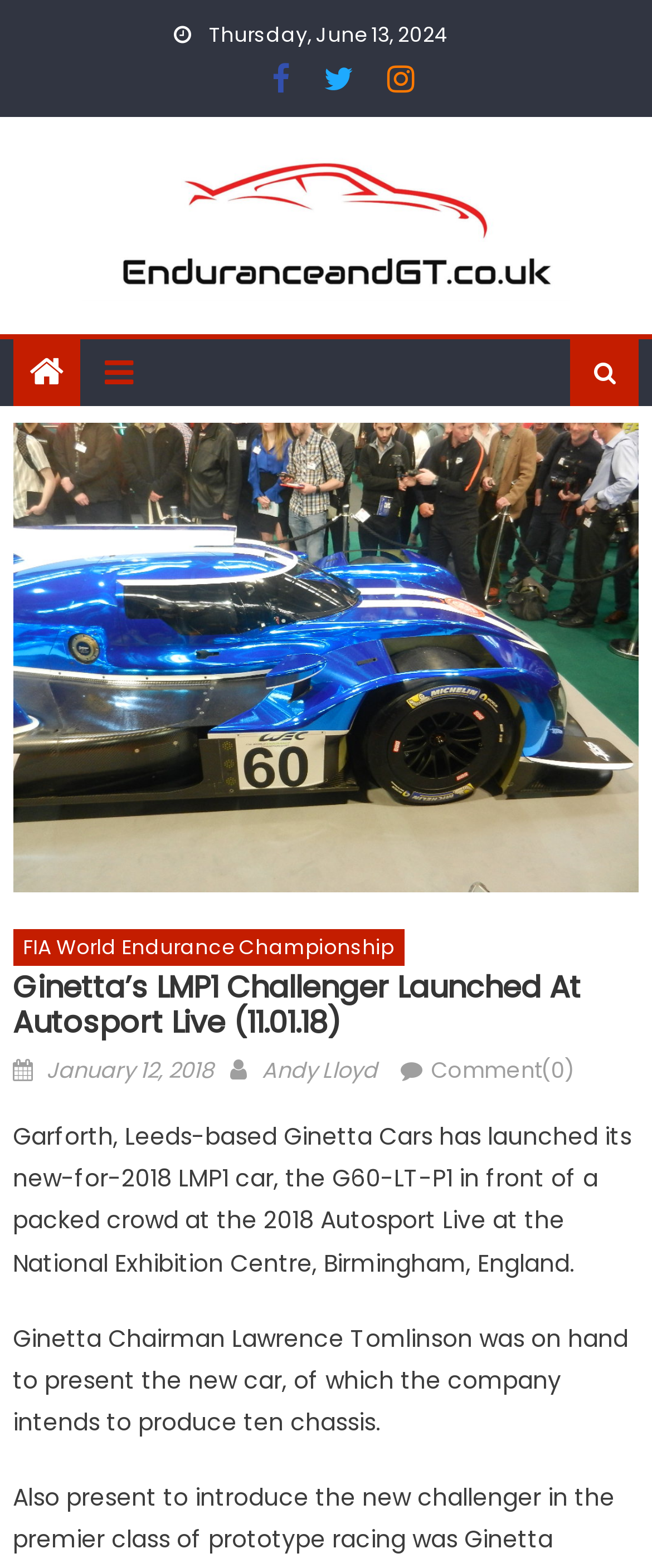Determine the main heading text of the webpage.

Ginetta’s LMP1 Challenger Launched At Autosport Live (11.01.18)